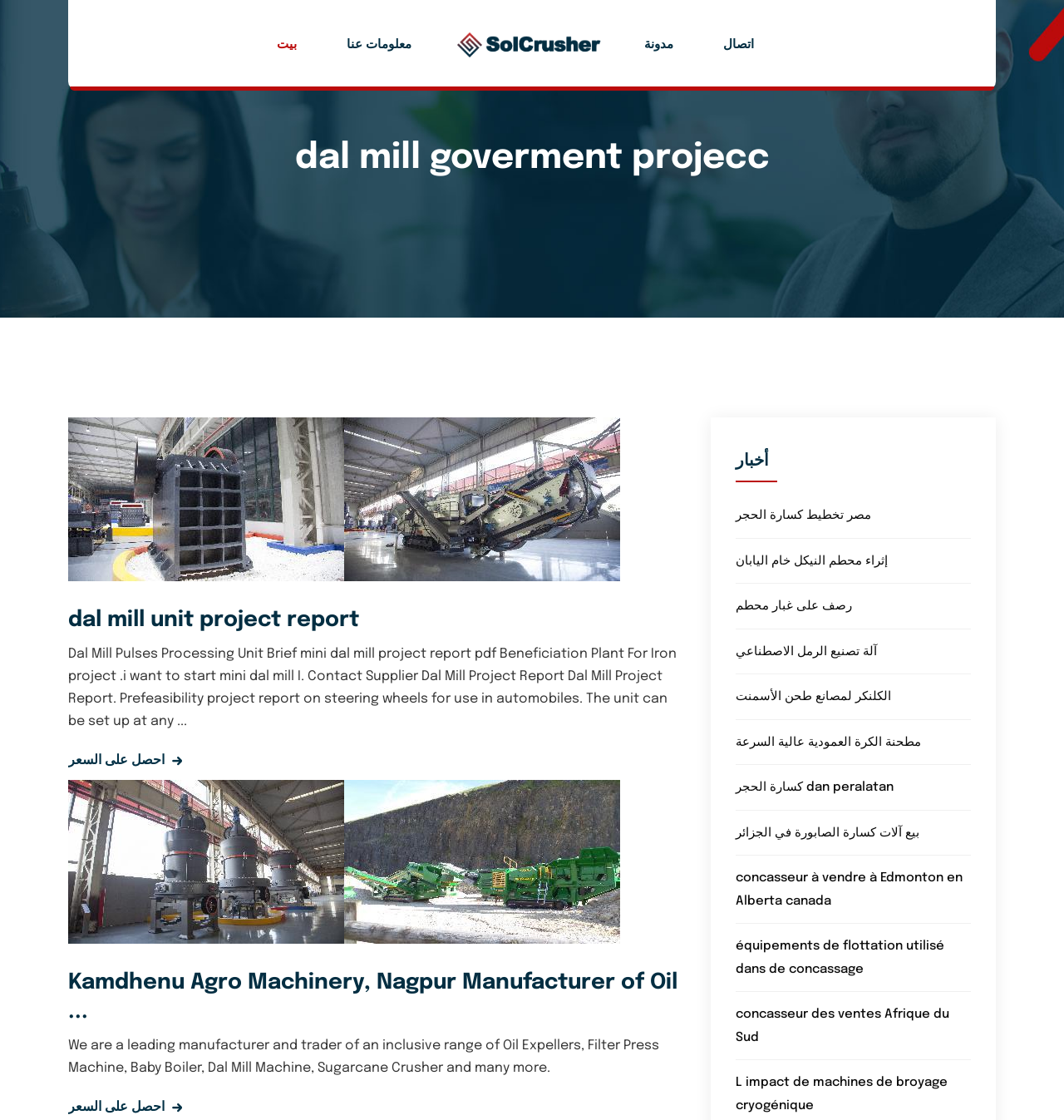Locate the bounding box coordinates of the element you need to click to accomplish the task described by this instruction: "visit مصر تخطيط كسارة الحجر page".

[0.691, 0.454, 0.819, 0.466]